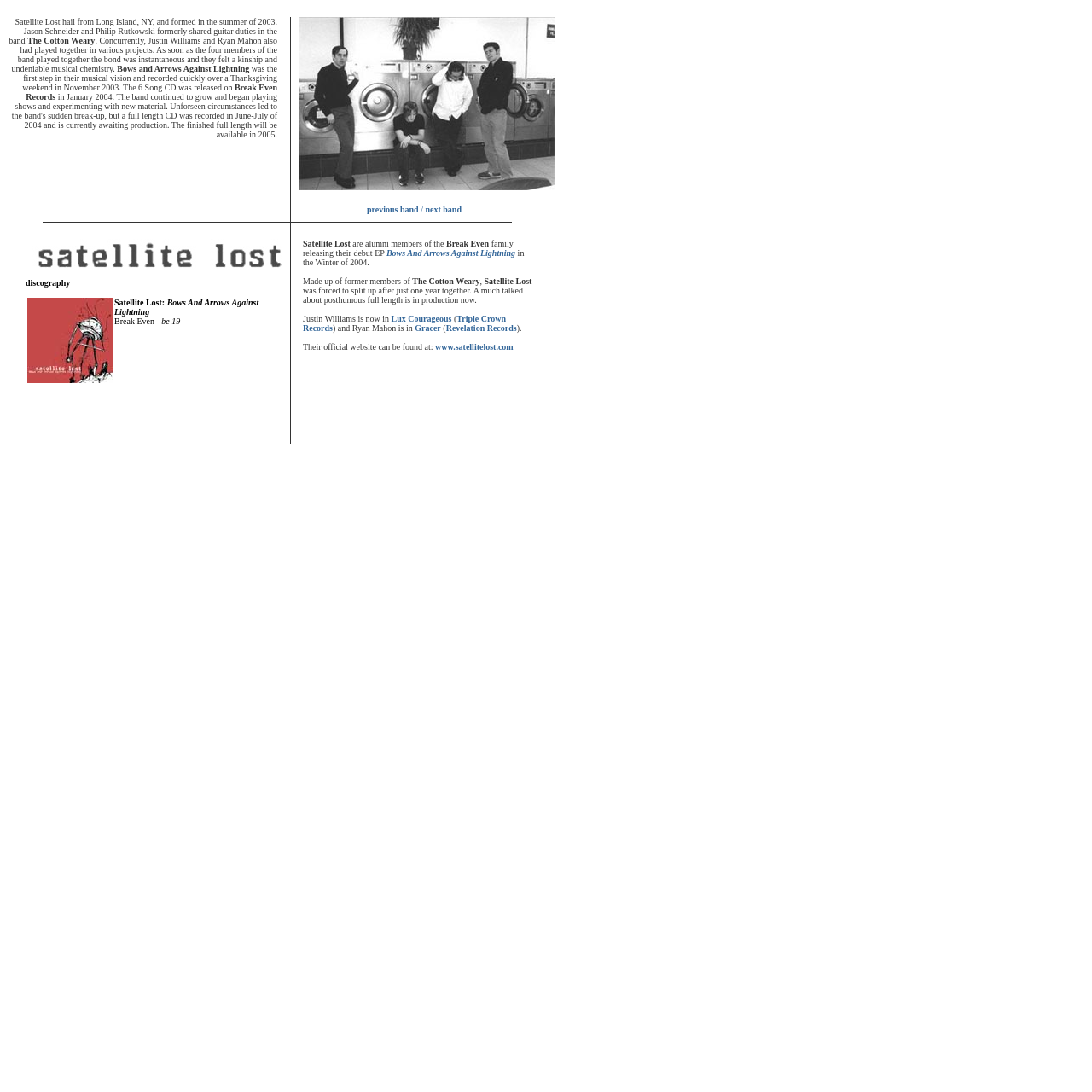Specify the bounding box coordinates of the area that needs to be clicked to achieve the following instruction: "click the discography link".

[0.023, 0.255, 0.064, 0.263]